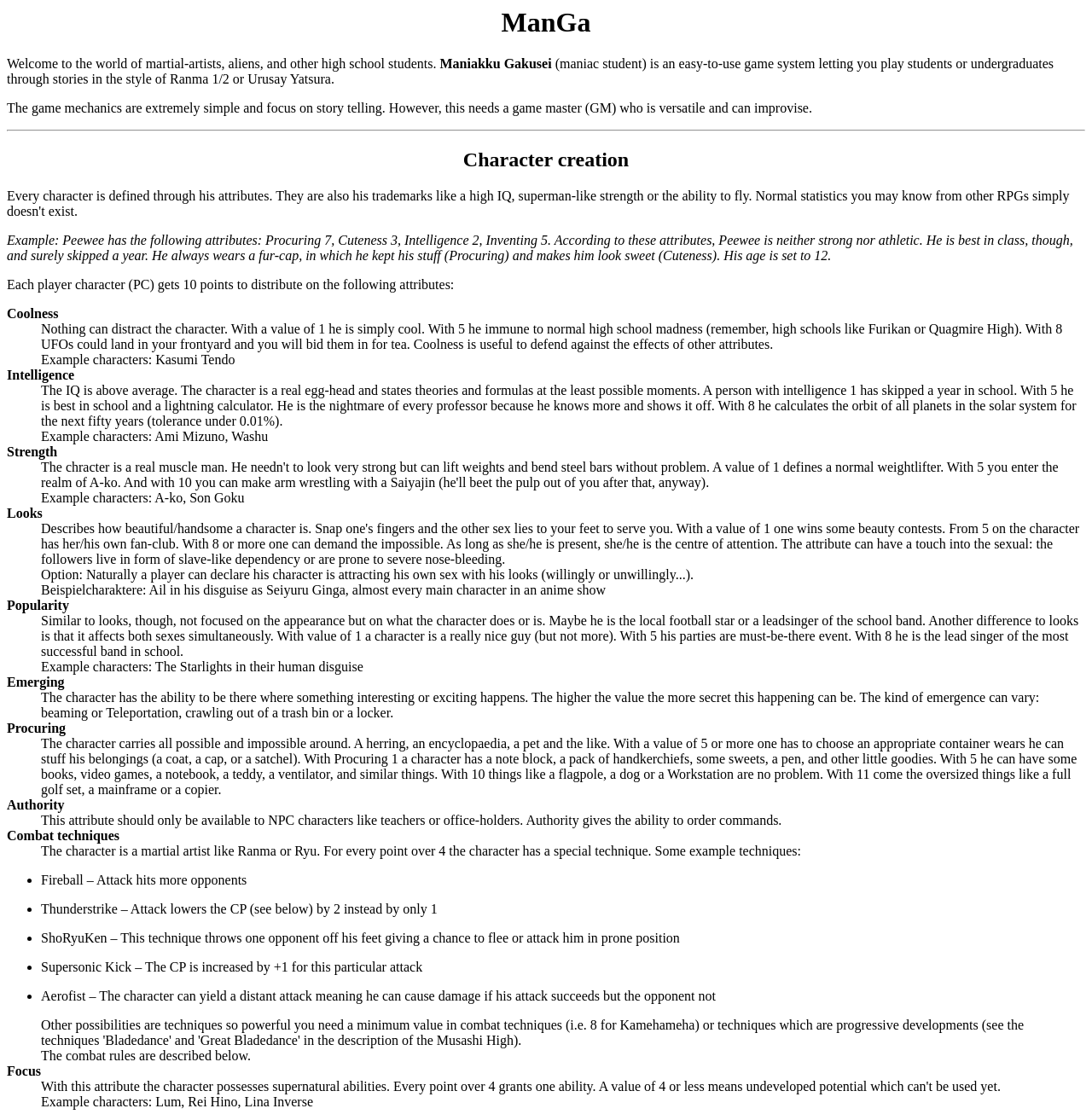Please reply with a single word or brief phrase to the question: 
What is the purpose of the Authority attribute?

To give NPC characters the ability to order commands